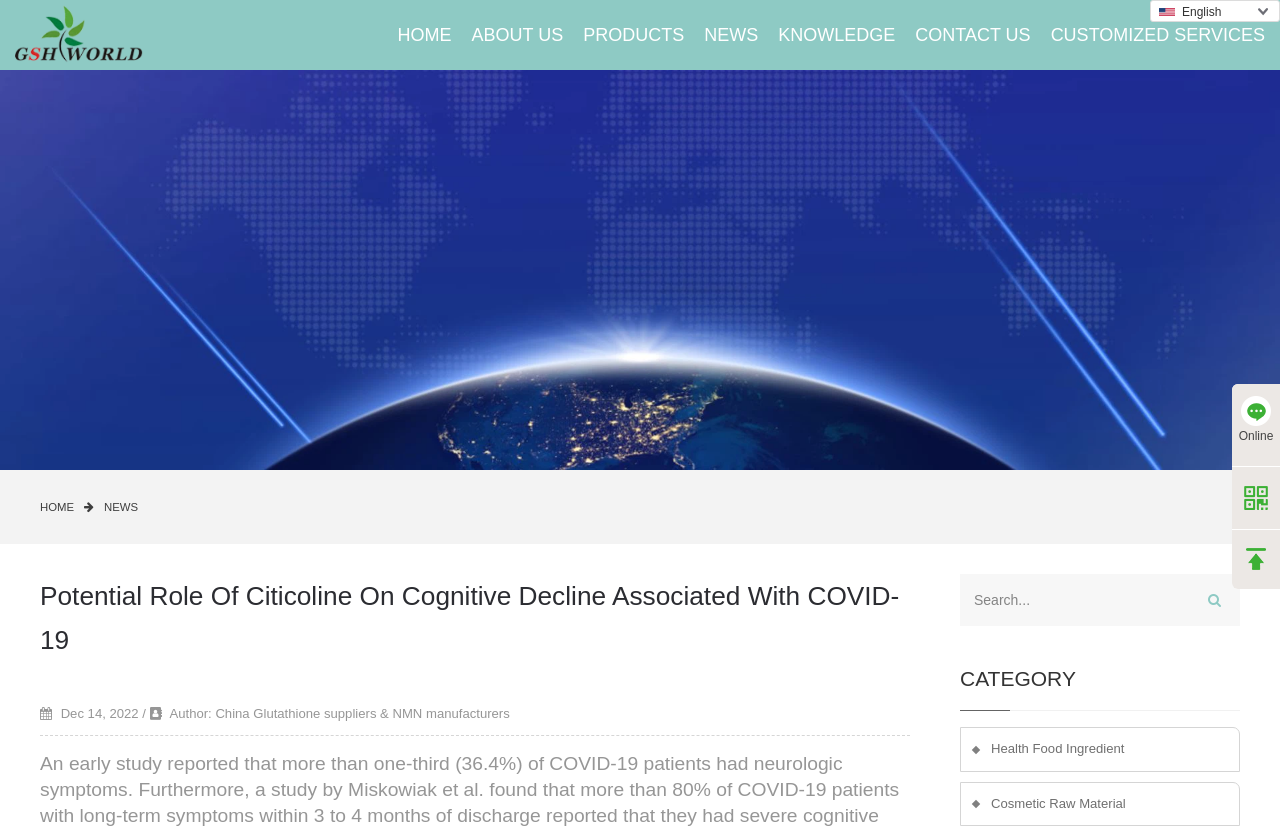Detail the various sections and features of the webpage.

This webpage appears to be a news article from GSHWorld, a website related to biological APIs, intermediate APIs, and health food ingredients. At the top left corner, there is a logo image of Anhui Gsh Bio-Technology Co., Ltd, accompanied by a link to the company's homepage. 

Below the logo, there is a navigation menu with links to different sections of the website, including HOME, ABOUT US, PRODUCTS, NEWS, KNOWLEDGE, CONTACT US, and CUSTOMIZED SERVICES. 

To the right of the navigation menu, there is a language selection link with an English flag icon. 

The main content of the webpage is an article titled "Potential Role Of Citicoline On Cognitive Decline Associated With COVID-19". The article's title is displayed prominently in the middle of the page, with a publication date "Dec 14, 2022" and author information "China Glutathione suppliers & NMN manufacturers" below it. 

On the right side of the page, there is a search box with a magnifying glass icon. Below the search box, there is a CATEGORY heading with links to subcategories, including Health Food Ingredient and Cosmetic Raw Material. 

At the bottom right corner of the page, there are three social media links, although their icons are not explicitly described.